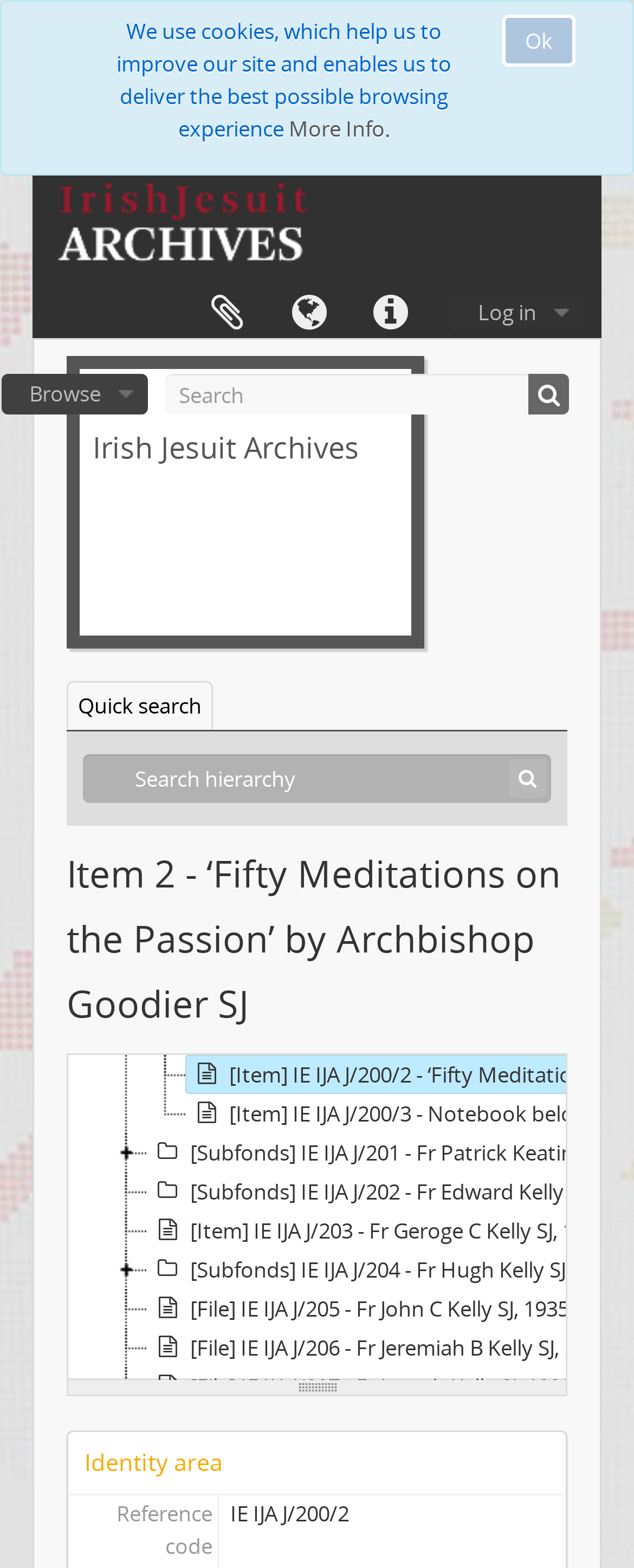How many subfonds are there under IE IJA J/200?
Based on the image, respond with a single word or phrase.

1